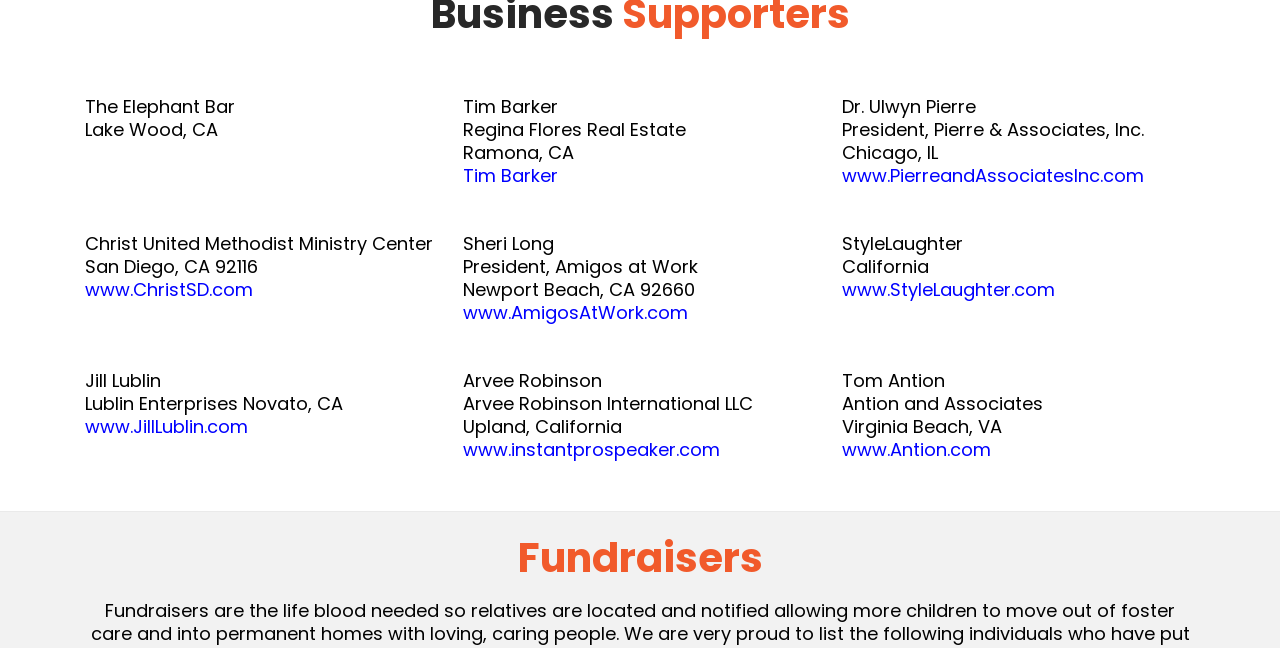Find the bounding box coordinates of the element to click in order to complete this instruction: "check Christ United Methodist Ministry Center's website". The bounding box coordinates must be four float numbers between 0 and 1, denoted as [left, top, right, bottom].

[0.066, 0.428, 0.198, 0.467]